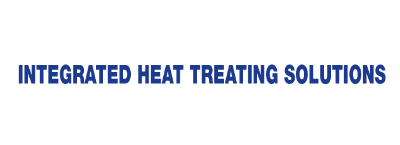What is the company's focus according to the image?
Answer the question with a detailed and thorough explanation.

The caption states that the phrase 'INTEGRATED HEAT TREATING SOLUTIONS' emphasizes the company's focus on advanced methods for heat treatment, signifying their expertise in optimizing manufacturing processes.